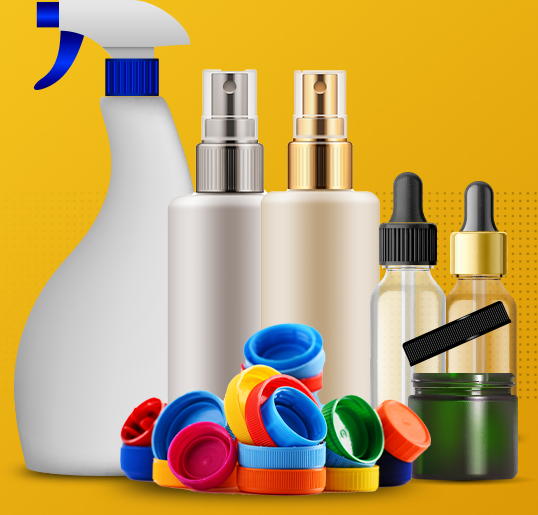What is the color of the luxurious lid?
Use the information from the image to give a detailed answer to the question.

The caption describes one of the spray bottles as having a 'luxurious golden lid', which indicates that the color of the luxurious lid is golden.